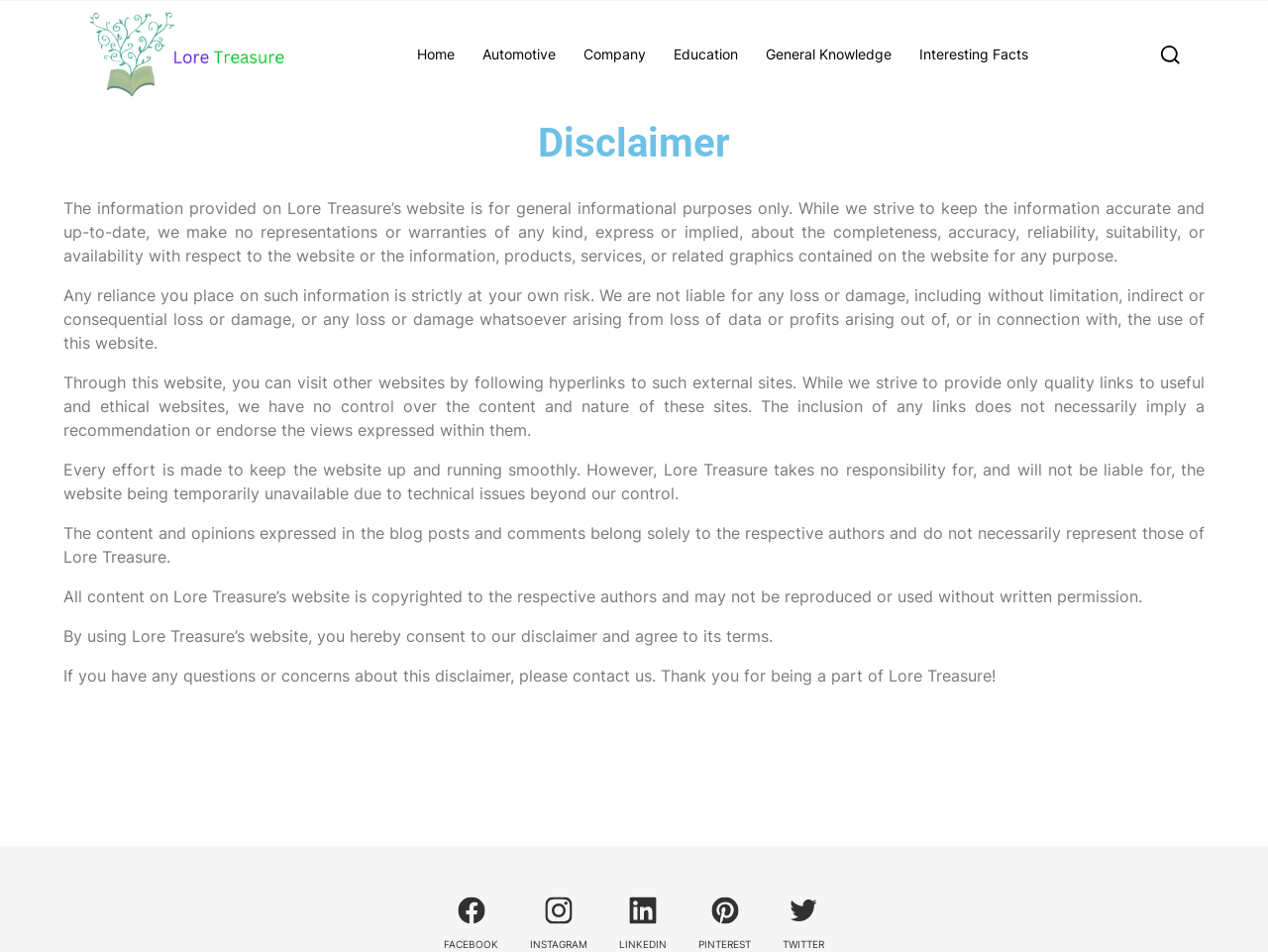Locate the bounding box coordinates of the element I should click to achieve the following instruction: "Contact us".

[0.452, 0.699, 0.514, 0.72]